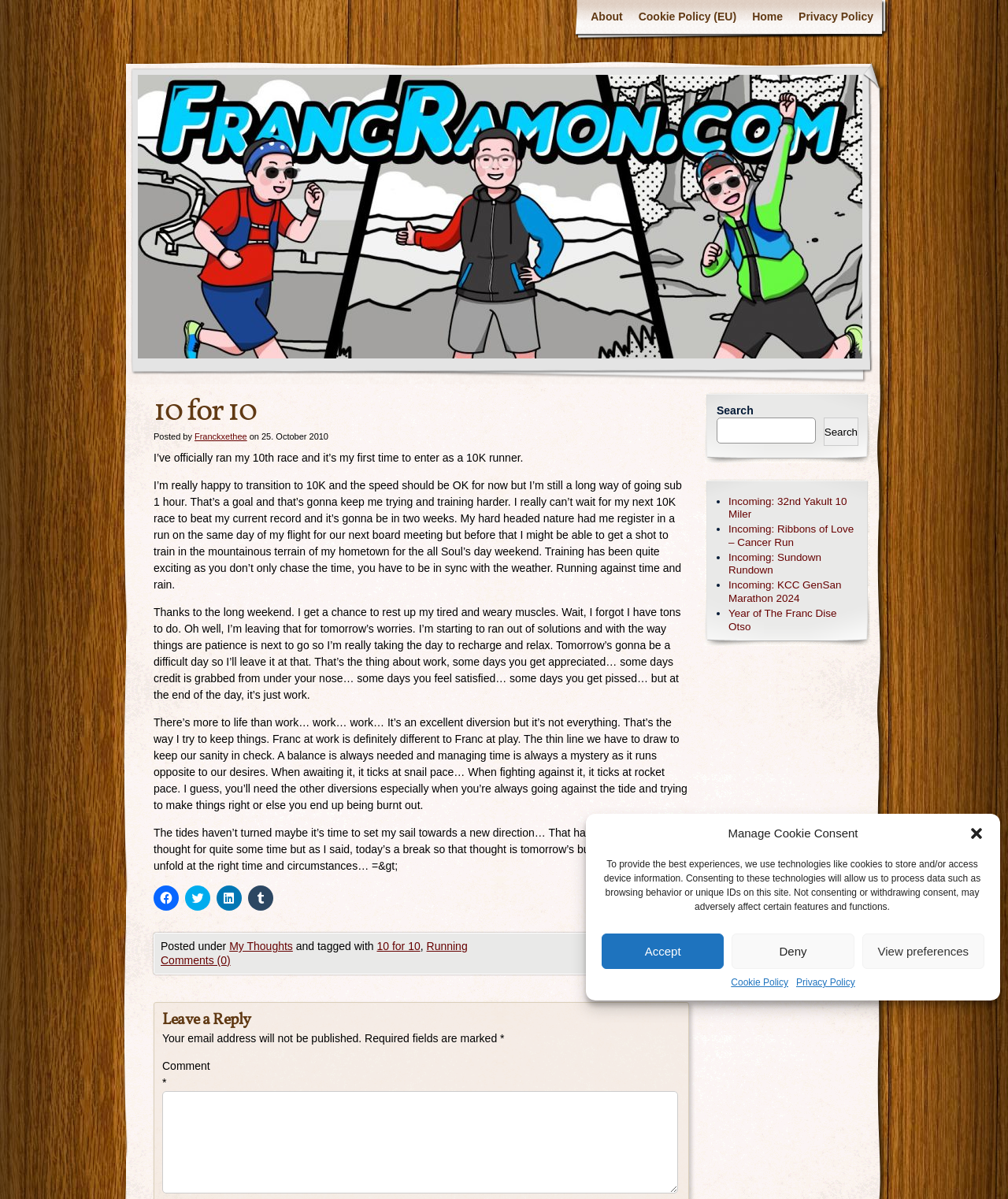Based on the element description "parent_node: Comment * name="comment"", predict the bounding box coordinates of the UI element.

[0.161, 0.91, 0.673, 0.996]